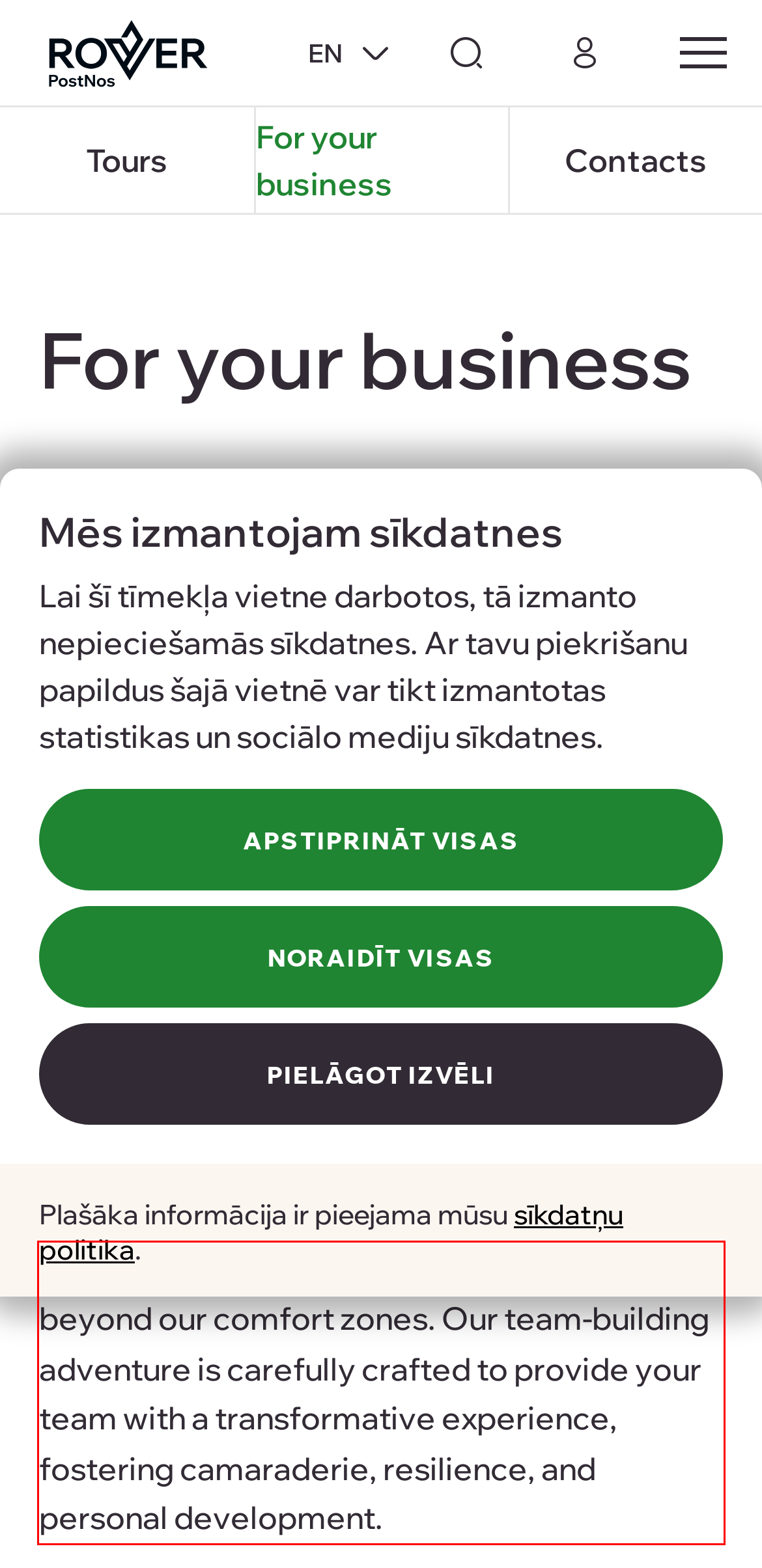Please perform OCR on the UI element surrounded by the red bounding box in the given webpage screenshot and extract its text content.

At Rover, we believe that true growth lies beyond our comfort zones. Our team-building adventure is carefully crafted to provide your team with a transformative experience, fostering camaraderie, resilience, and personal development.